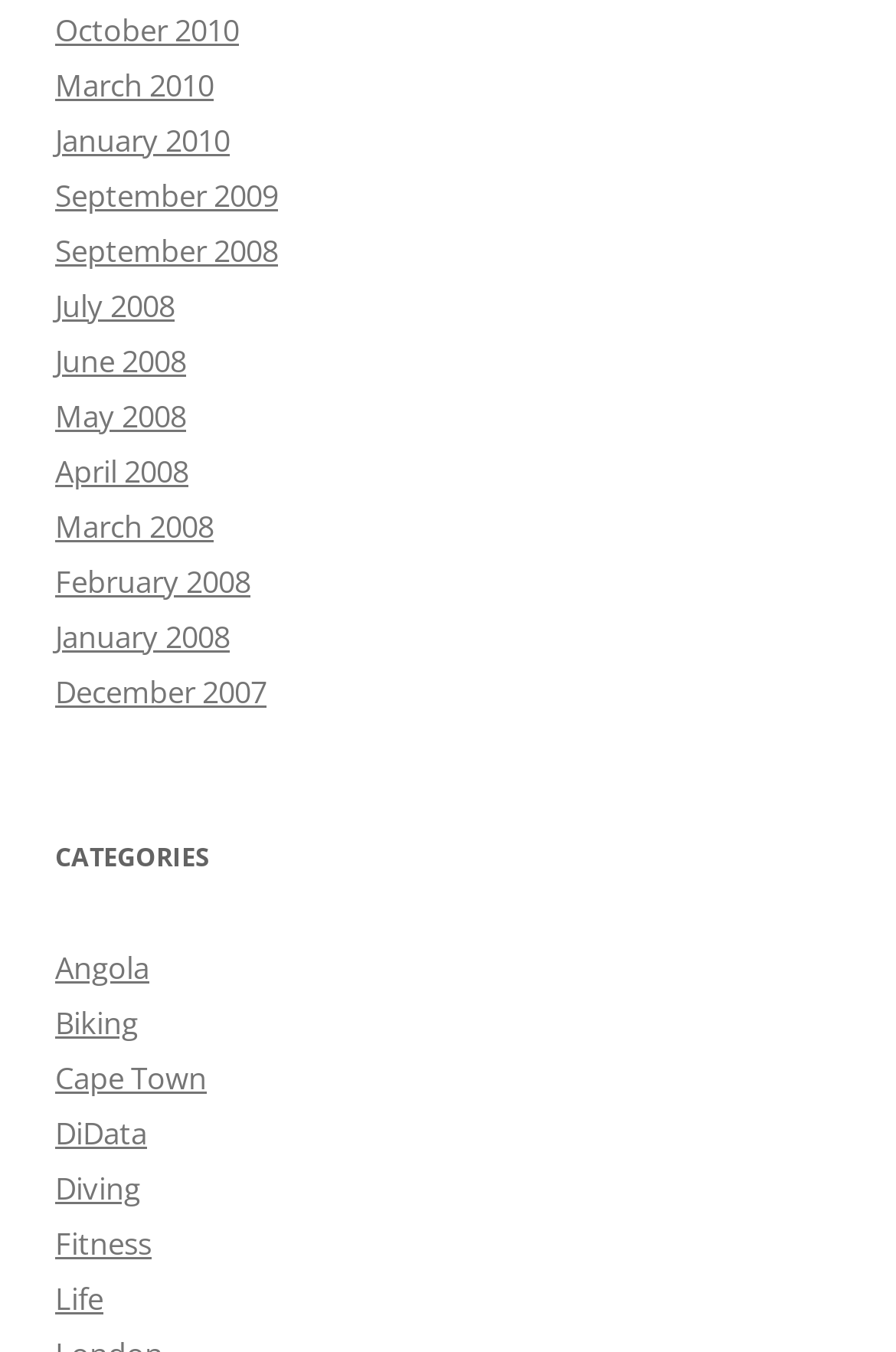Please respond to the question with a concise word or phrase:
What is the category listed below 'Cape Town'?

DiData